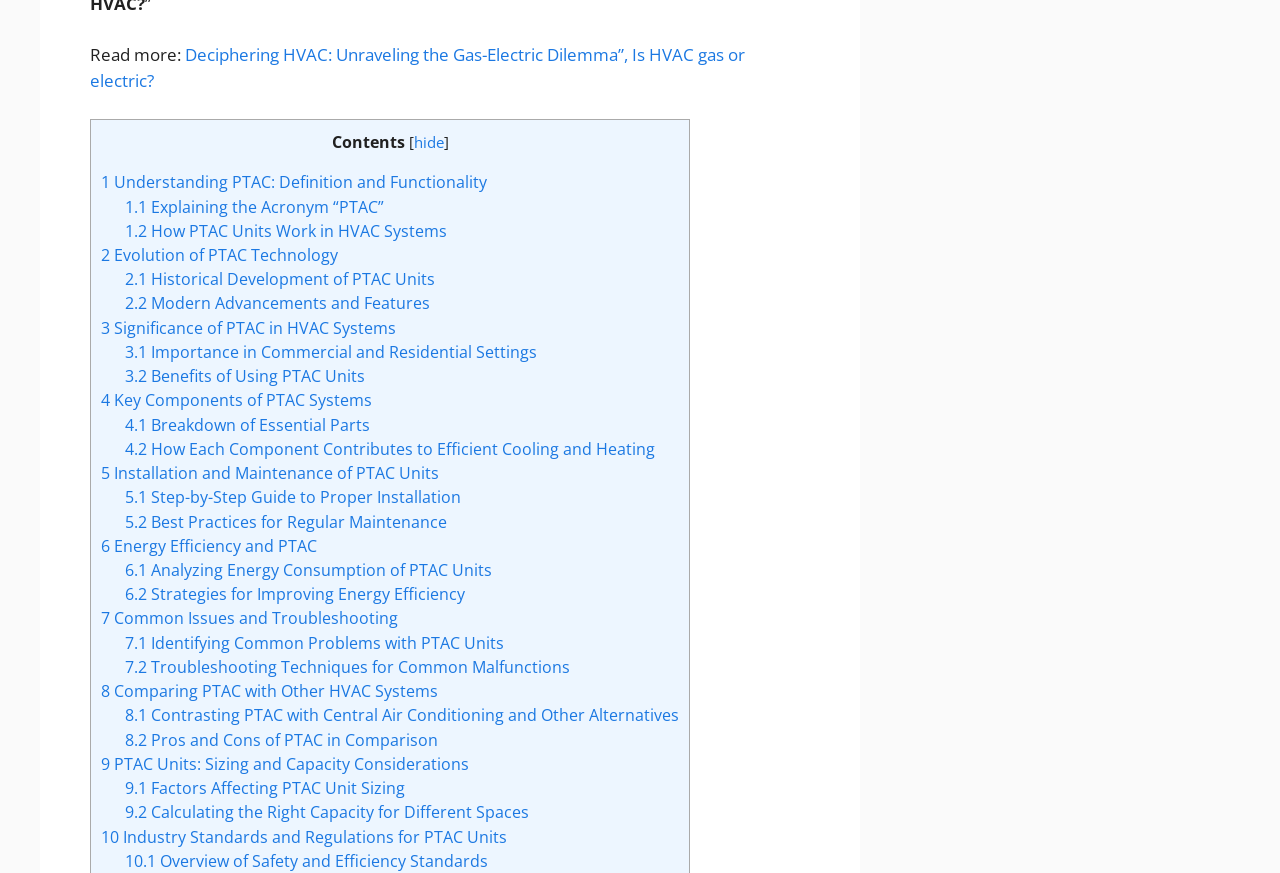Given the element description: "hide", predict the bounding box coordinates of the UI element it refers to, using four float numbers between 0 and 1, i.e., [left, top, right, bottom].

[0.323, 0.151, 0.347, 0.174]